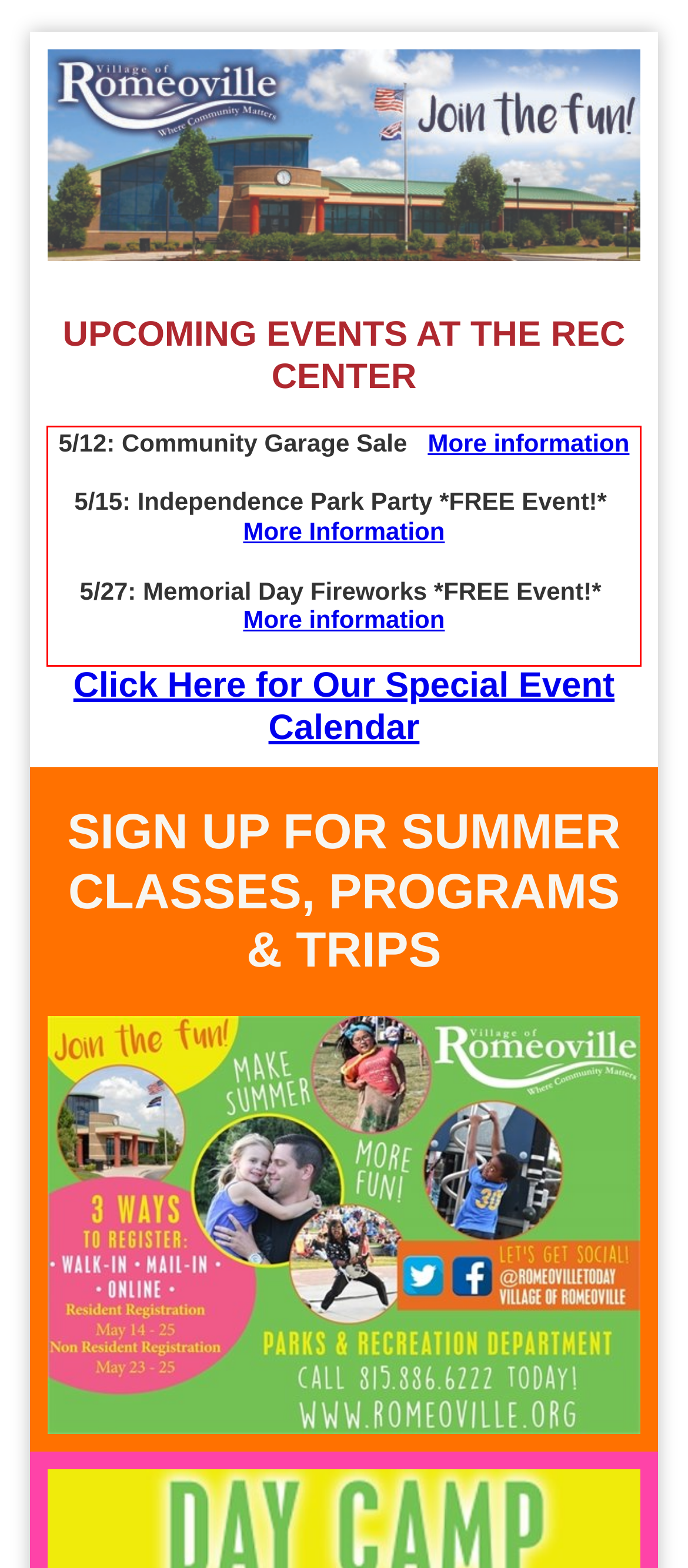Please look at the screenshot provided and find the red bounding box. Extract the text content contained within this bounding box.

5/12: Community Garage Sale More information 5/15: Independence Park Party *FREE Event!* More Information 5/27: Memorial Day Fireworks *FREE Event!* More information